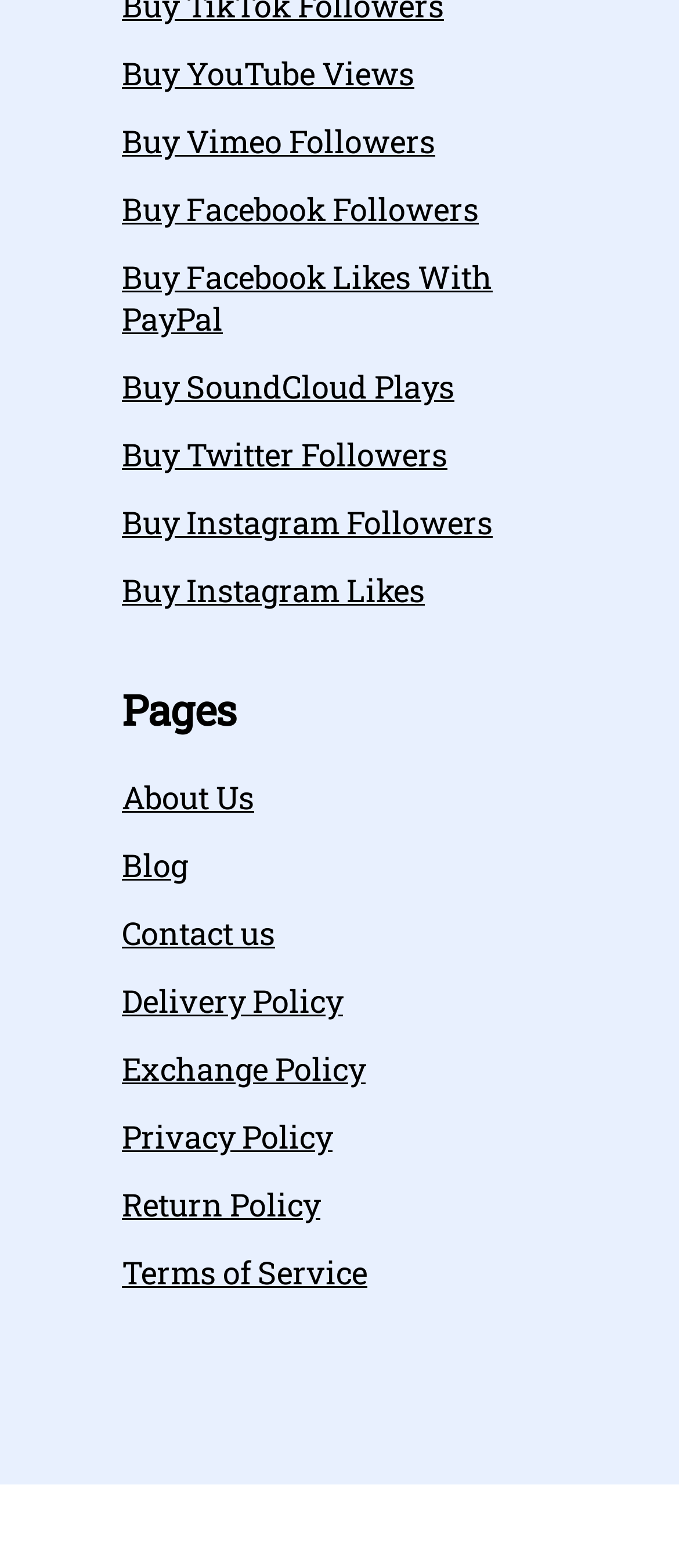Highlight the bounding box coordinates of the element you need to click to perform the following instruction: "Buy Instagram Followers."

[0.179, 0.32, 0.821, 0.347]